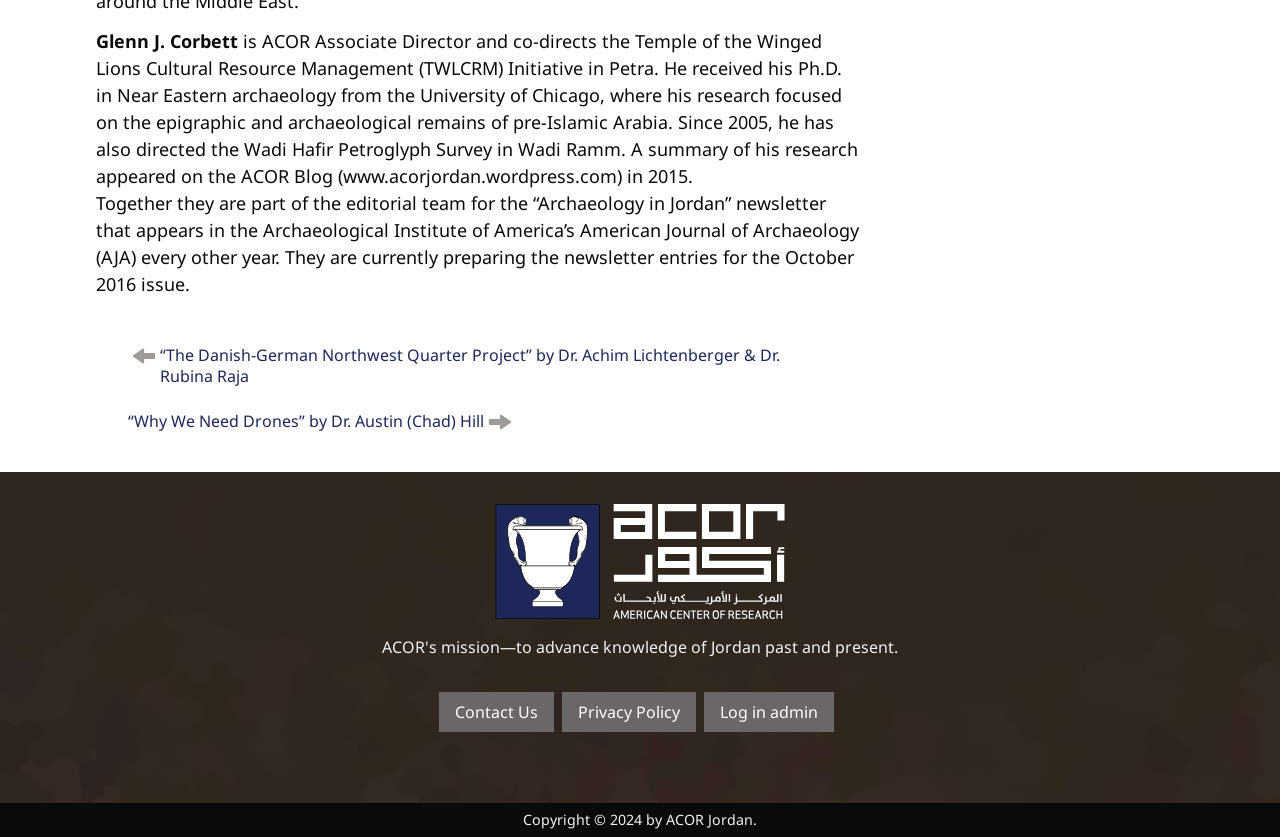Specify the bounding box coordinates (top-left x, top-left y, bottom-right x, bottom-right y) of the UI element in the screenshot that matches this description: Log in admin

[0.55, 0.827, 0.651, 0.875]